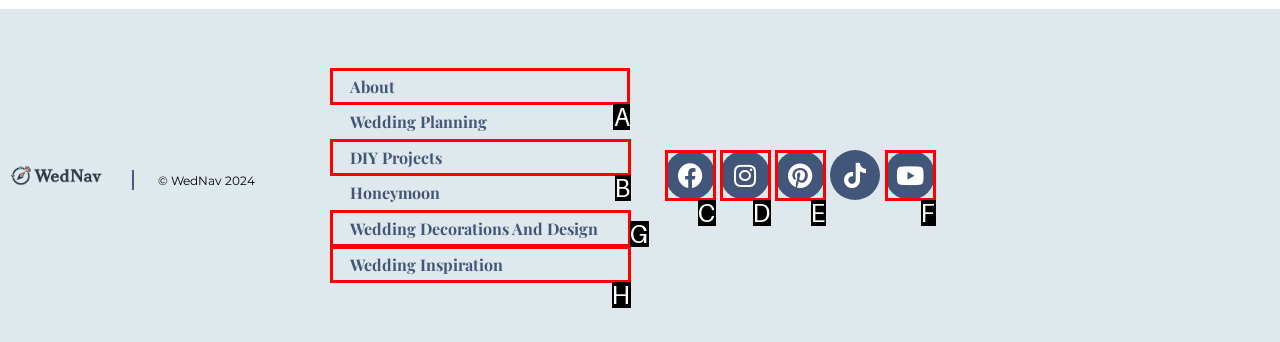Which option should I select to accomplish the task: Click on About? Respond with the corresponding letter from the given choices.

A